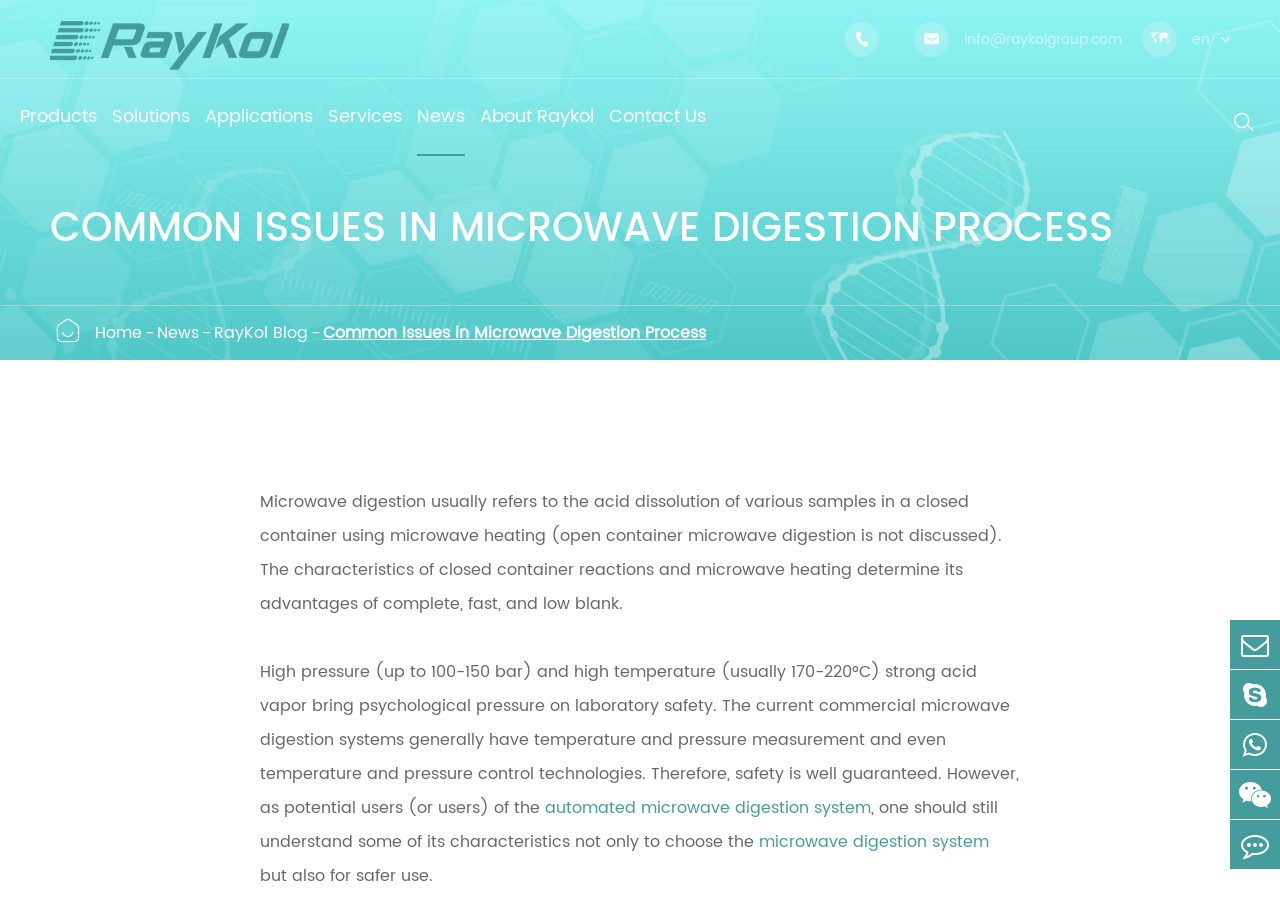Please specify the bounding box coordinates of the area that should be clicked to accomplish the following instruction: "Click the 'Home' link". The coordinates should consist of four float numbers between 0 and 1, i.e., [left, top, right, bottom].

None